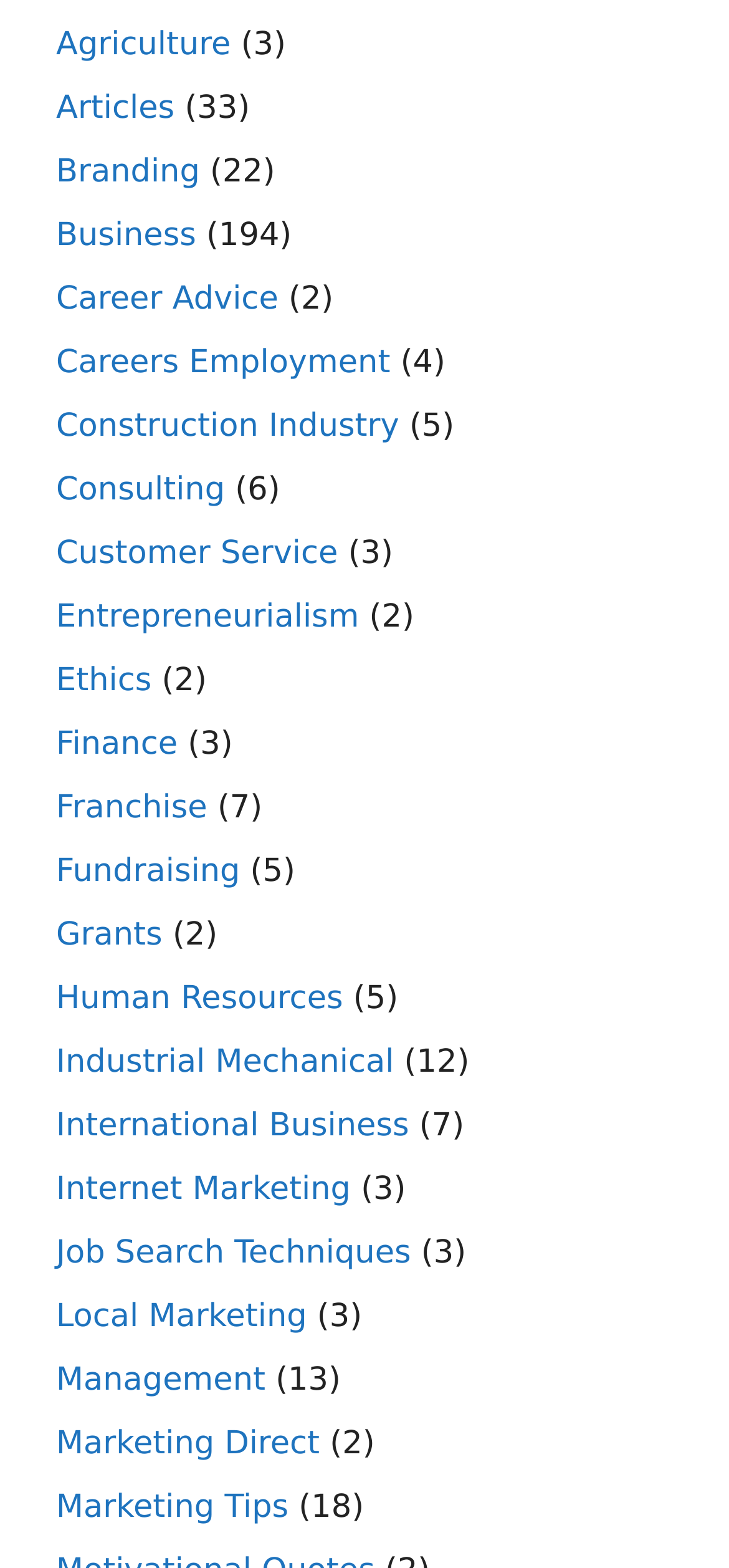Based on the provided description, "Toggle Navigation", find the bounding box of the corresponding UI element in the screenshot.

None